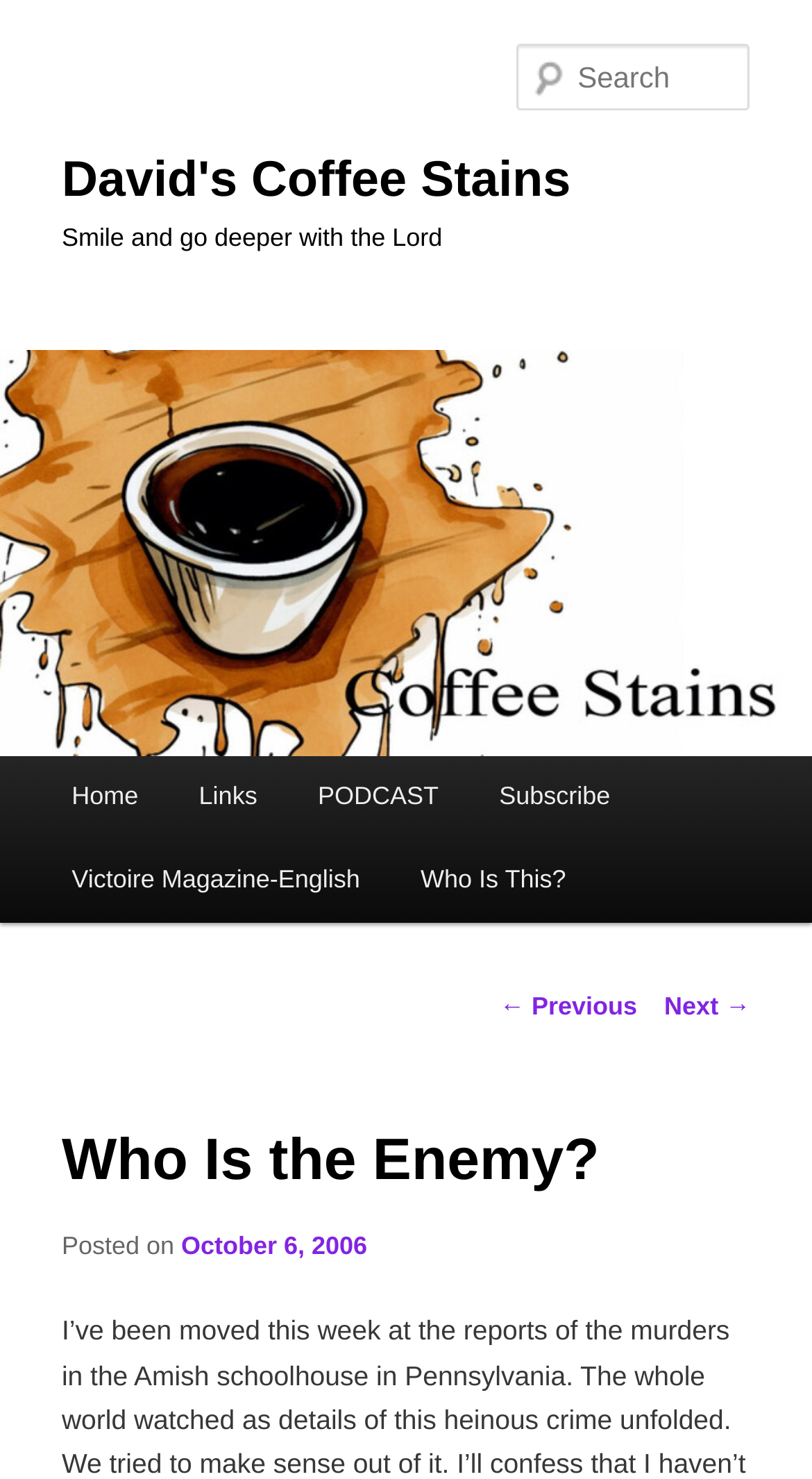What is the purpose of the textbox?
Based on the visual, give a brief answer using one word or a short phrase.

Search